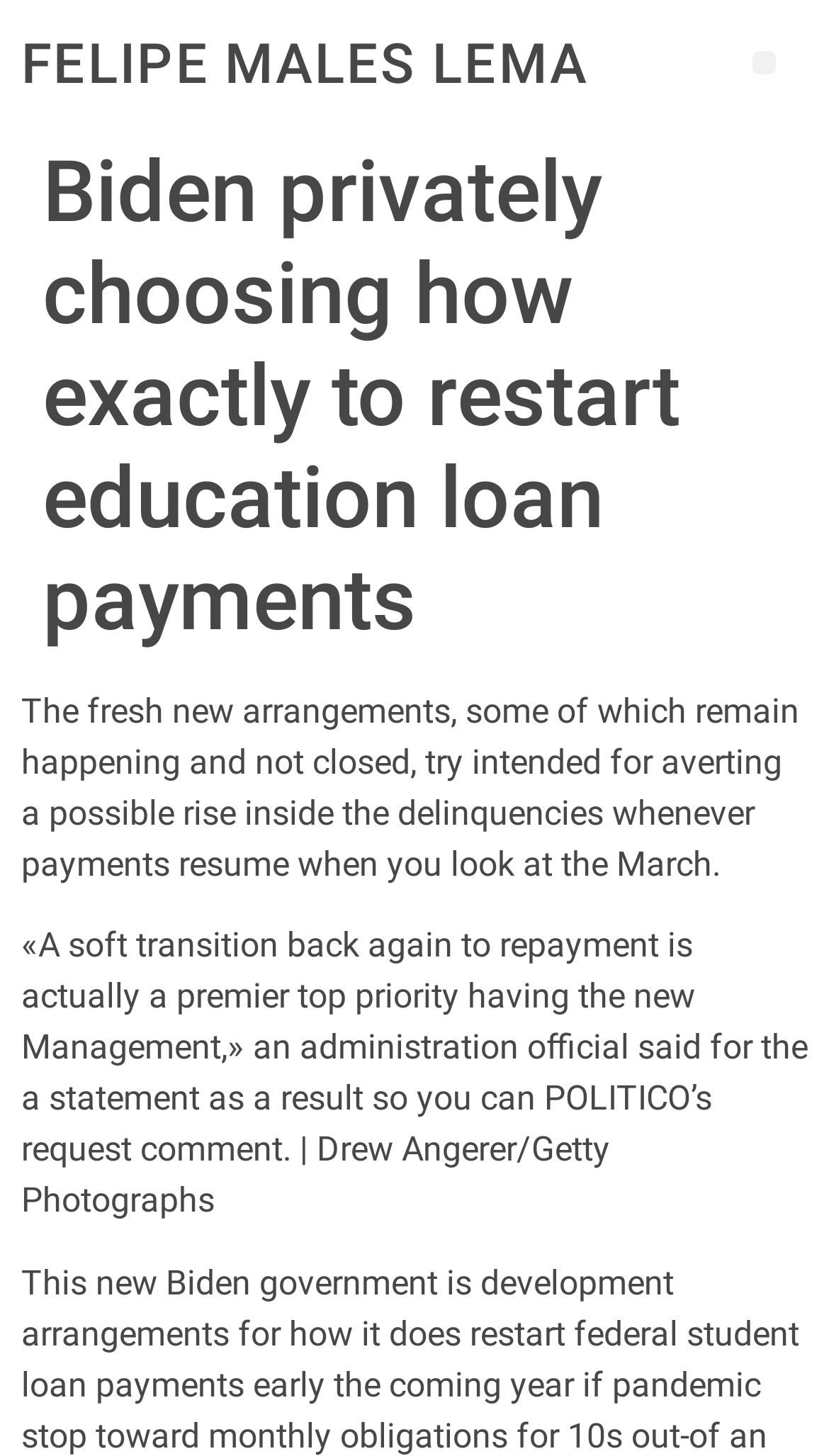What is the purpose of the new arrangements?
Use the image to give a comprehensive and detailed response to the question.

This answer can be obtained by reading the text that describes the new arrangements. It states that the arrangements are intended for averting a possible rise in delinquencies when payments resume in March.